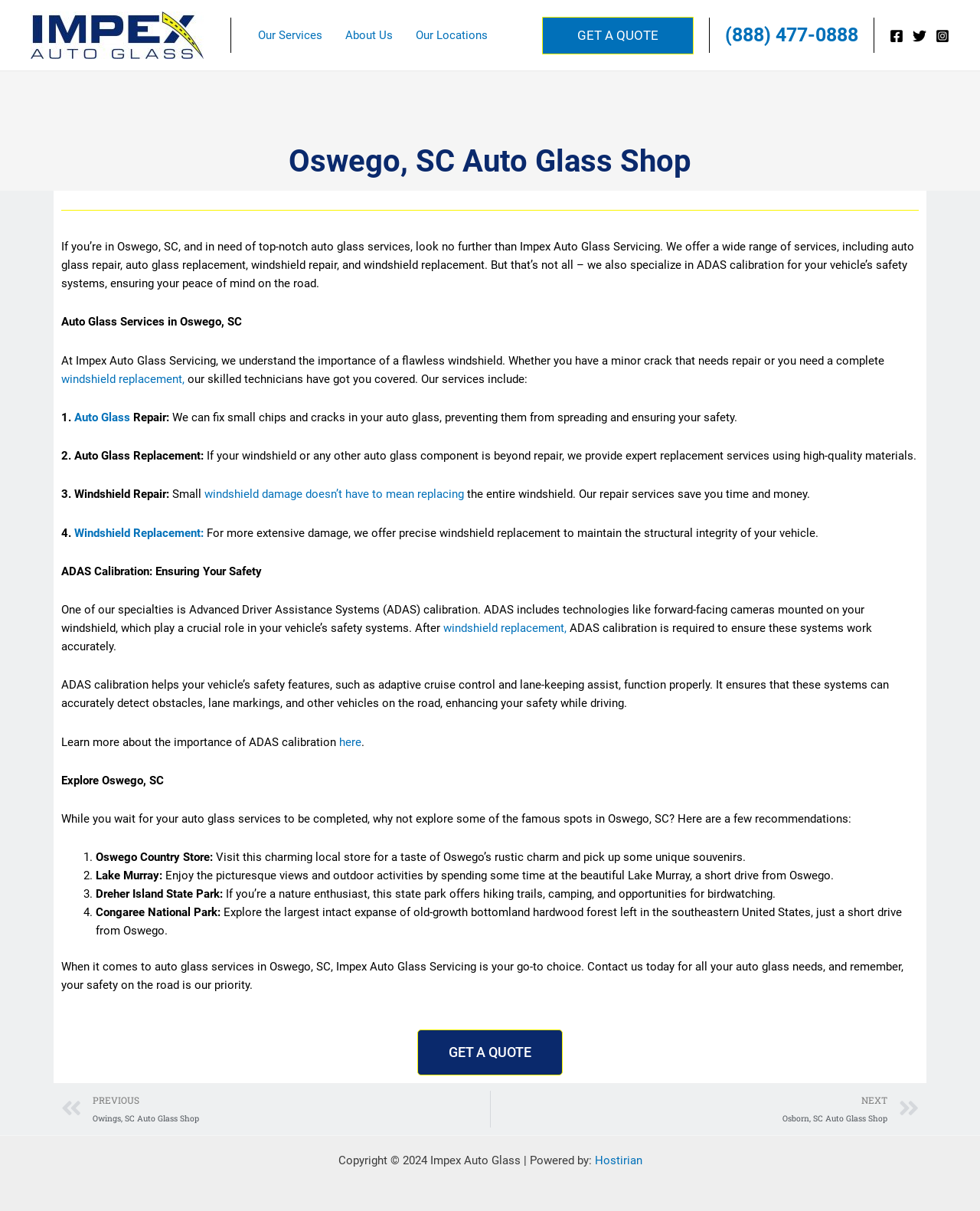What is the phone number of Impex Auto Glass Servicing?
Based on the image, answer the question in a detailed manner.

The phone number of Impex Auto Glass Servicing is displayed prominently on the webpage, and it is (888) 477-0888.